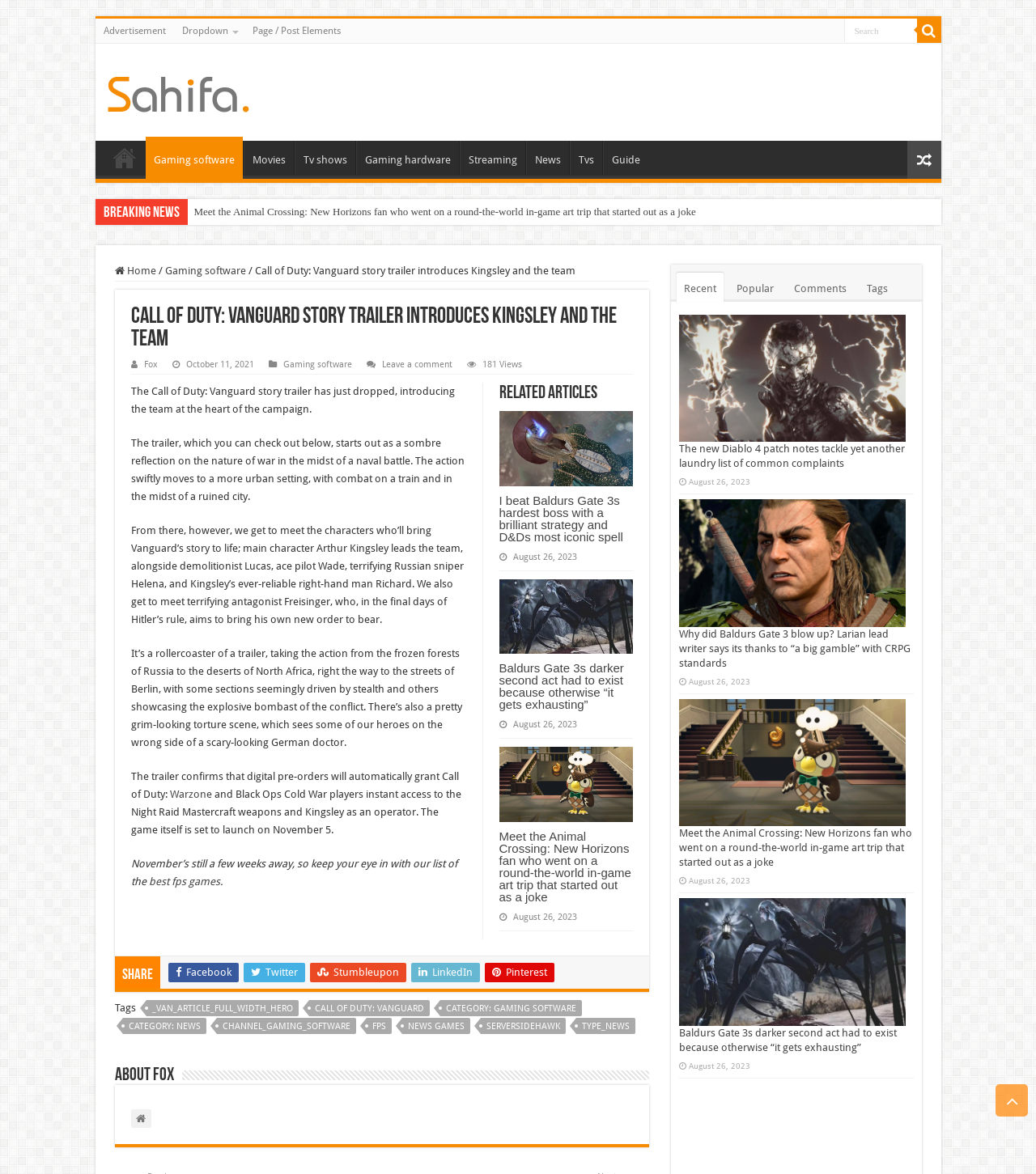What is the name of the antagonist in the Call of Duty: Vanguard story?
Provide a short answer using one word or a brief phrase based on the image.

Freisinger